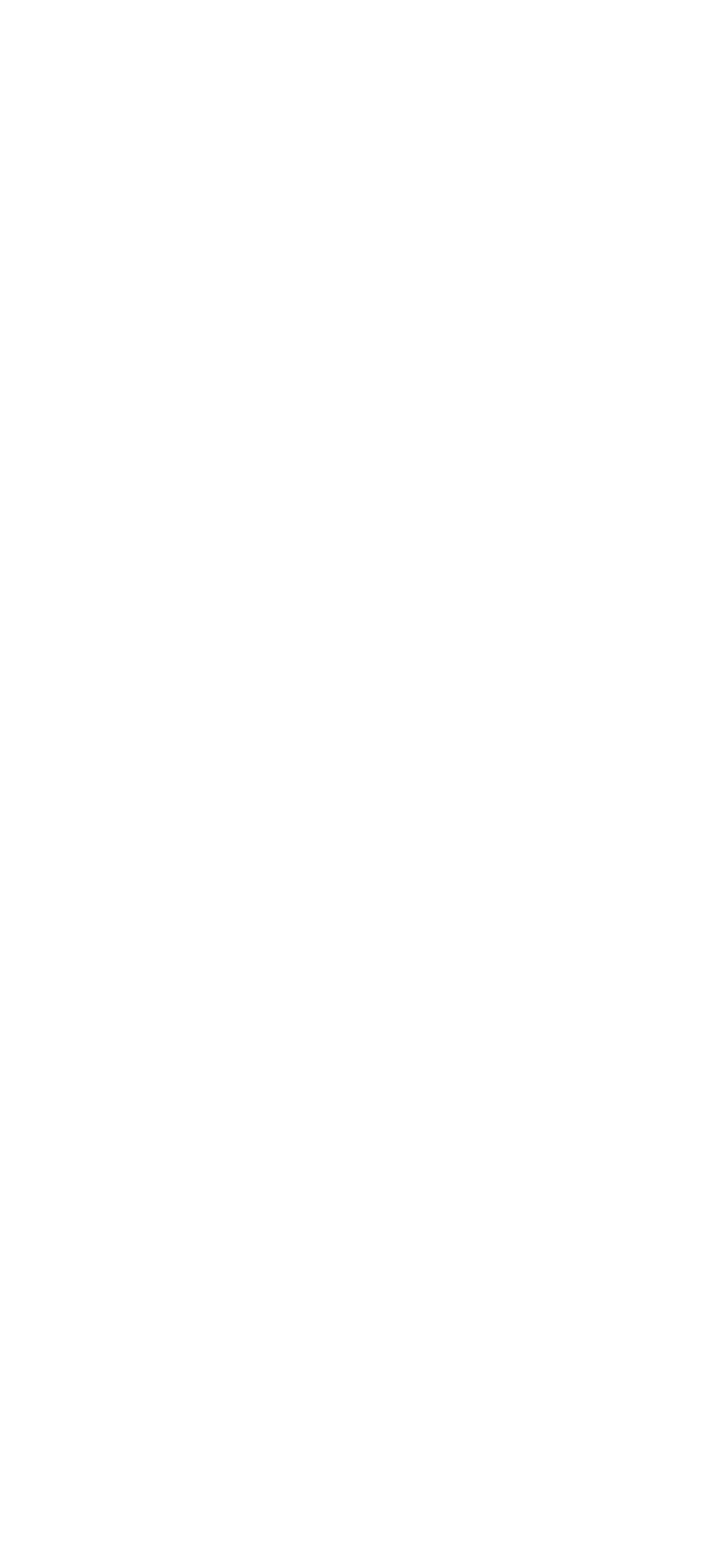What is the last link under 'SITE NAVIGATION'?
Please use the visual content to give a single word or phrase answer.

CONTACT US